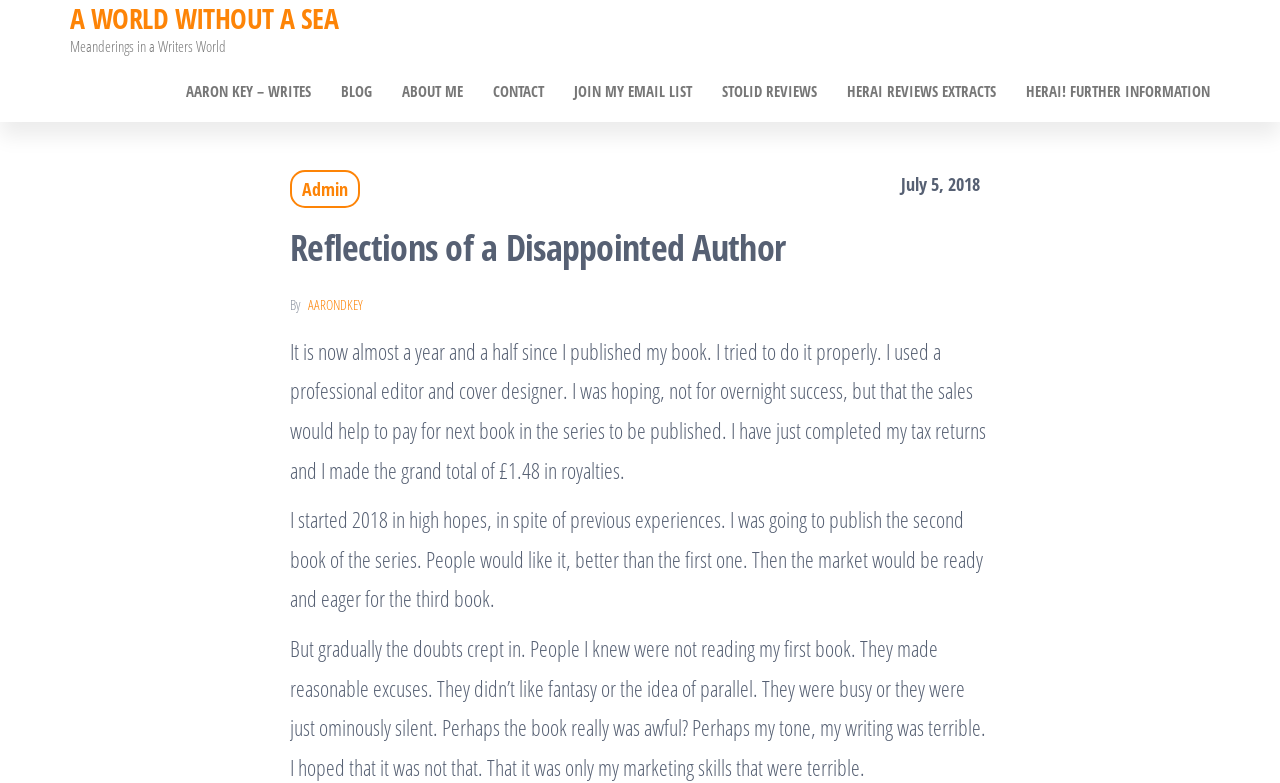Locate the bounding box coordinates of the clickable region to complete the following instruction: "contact the author."

[0.373, 0.078, 0.437, 0.155]